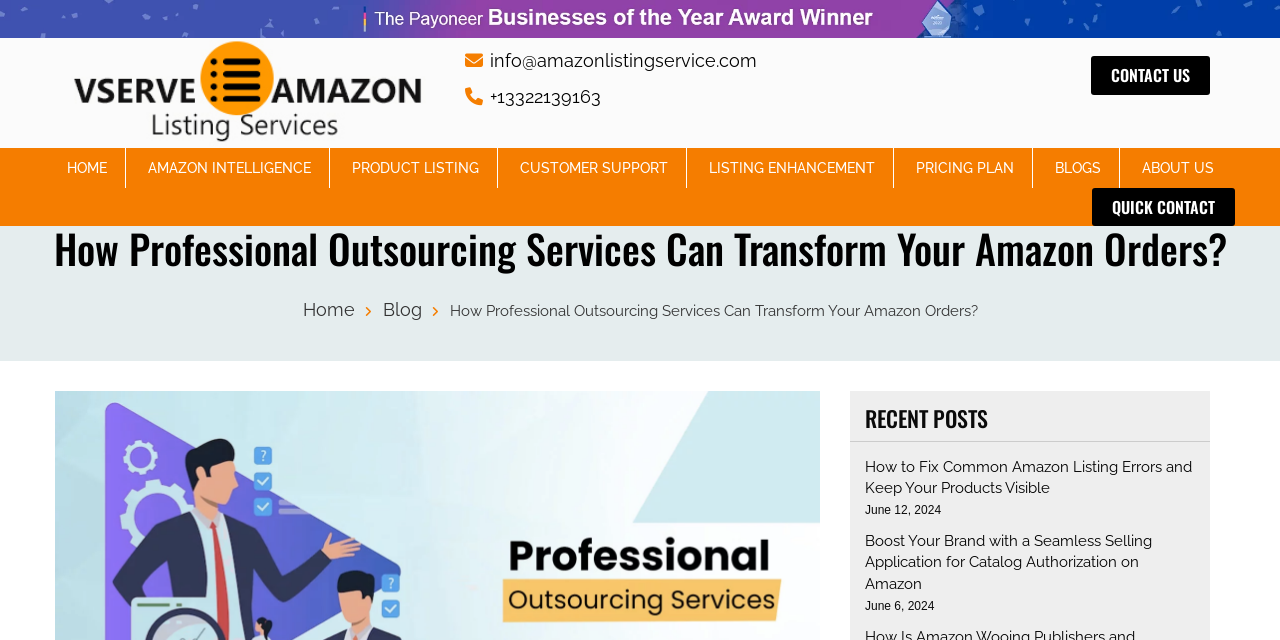Please identify the bounding box coordinates of where to click in order to follow the instruction: "Read recent post about fixing common Amazon listing errors".

[0.676, 0.713, 0.934, 0.78]